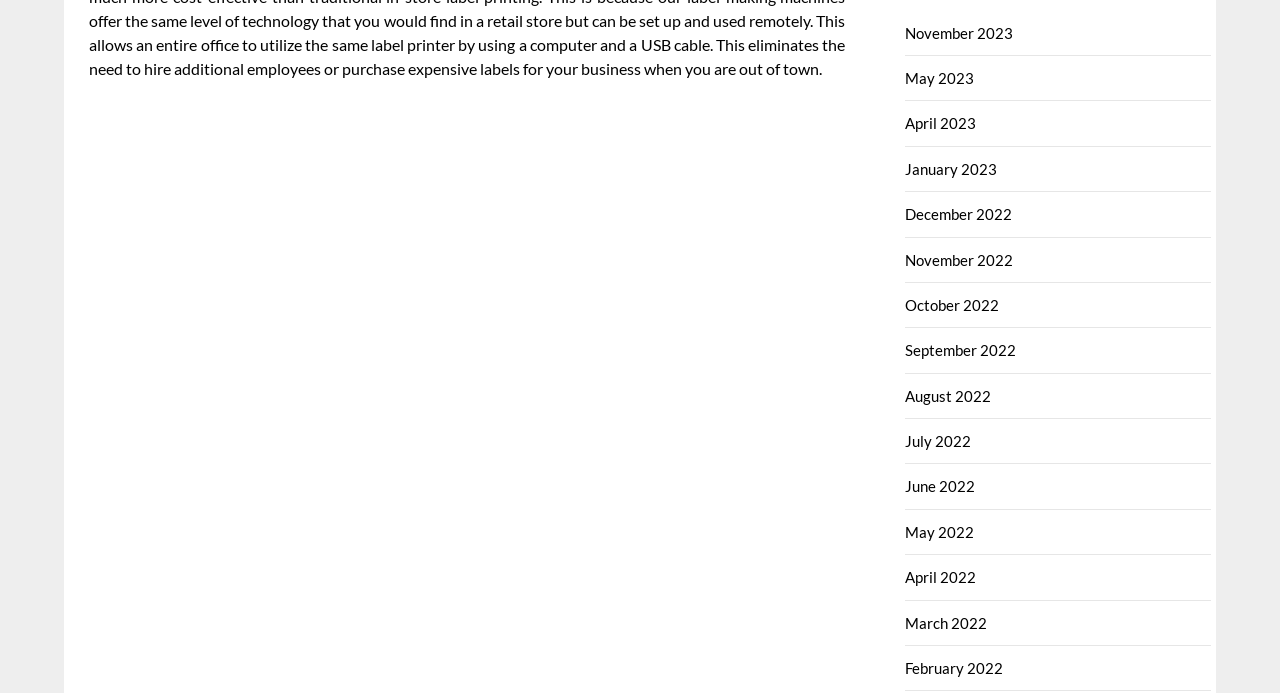Determine the bounding box coordinates of the clickable region to execute the instruction: "View May 2022". The coordinates should be four float numbers between 0 and 1, denoted as [left, top, right, bottom].

[0.707, 0.754, 0.761, 0.78]